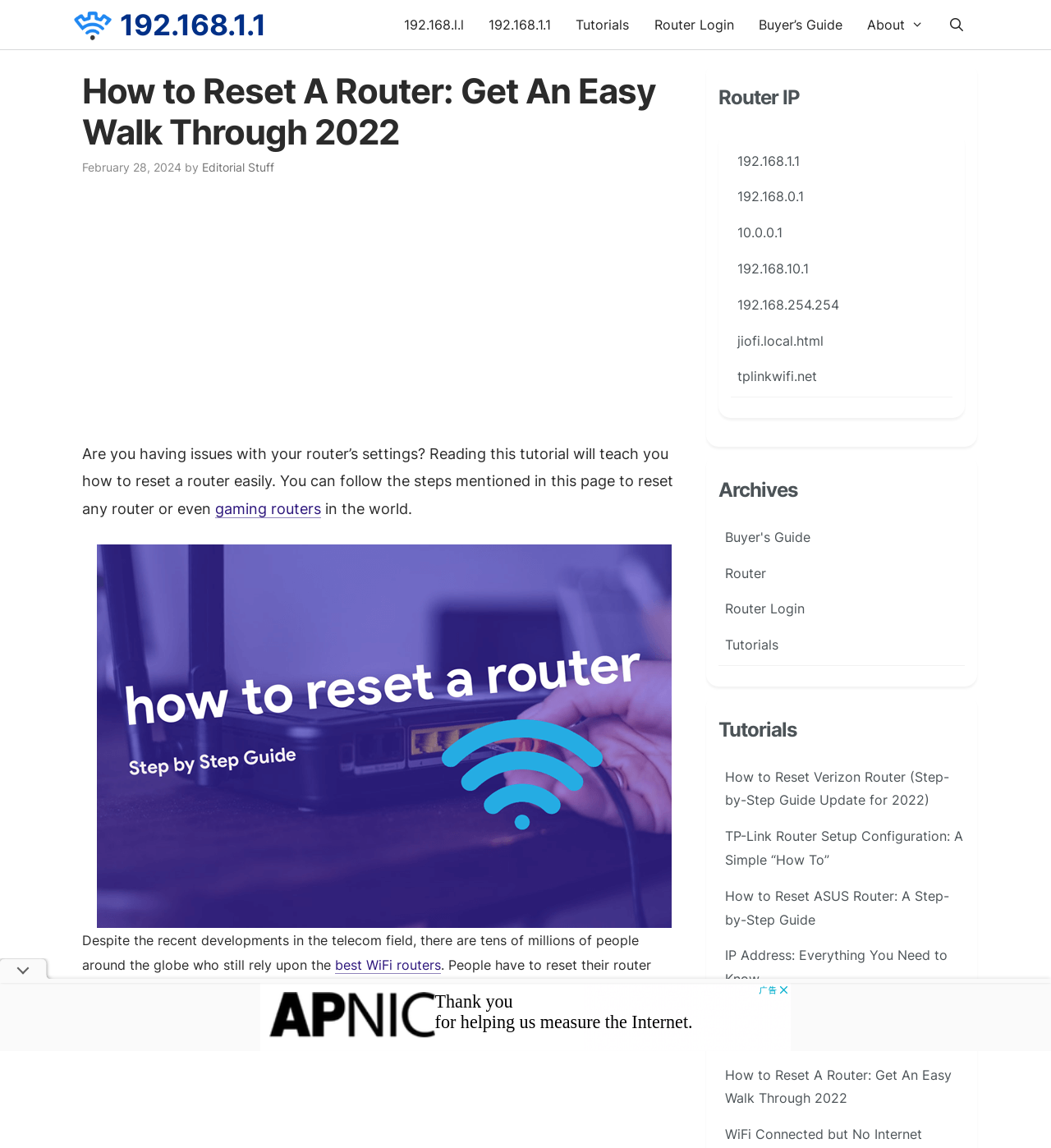Can you look at the image and give a comprehensive answer to the question:
What is the topic of the webpage?

Based on the webpage content, it appears that the topic of the webpage is related to resetting a router, as indicated by the heading 'How to Reset A Router: Get An Easy Walk Through 2022' and the text 'Are you having issues with your router’s settings? Reading this tutorial will teach you how to reset a router easily.'